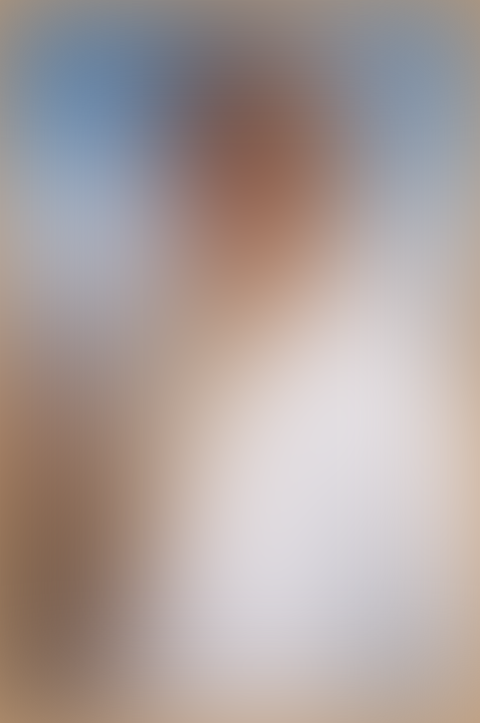Using the details from the image, please elaborate on the following question: Is the person in the image engaged in an activity?

The caption states that the person 'appears engaged', suggesting that they are involved in some kind of activity, although the specific activity is not specified.